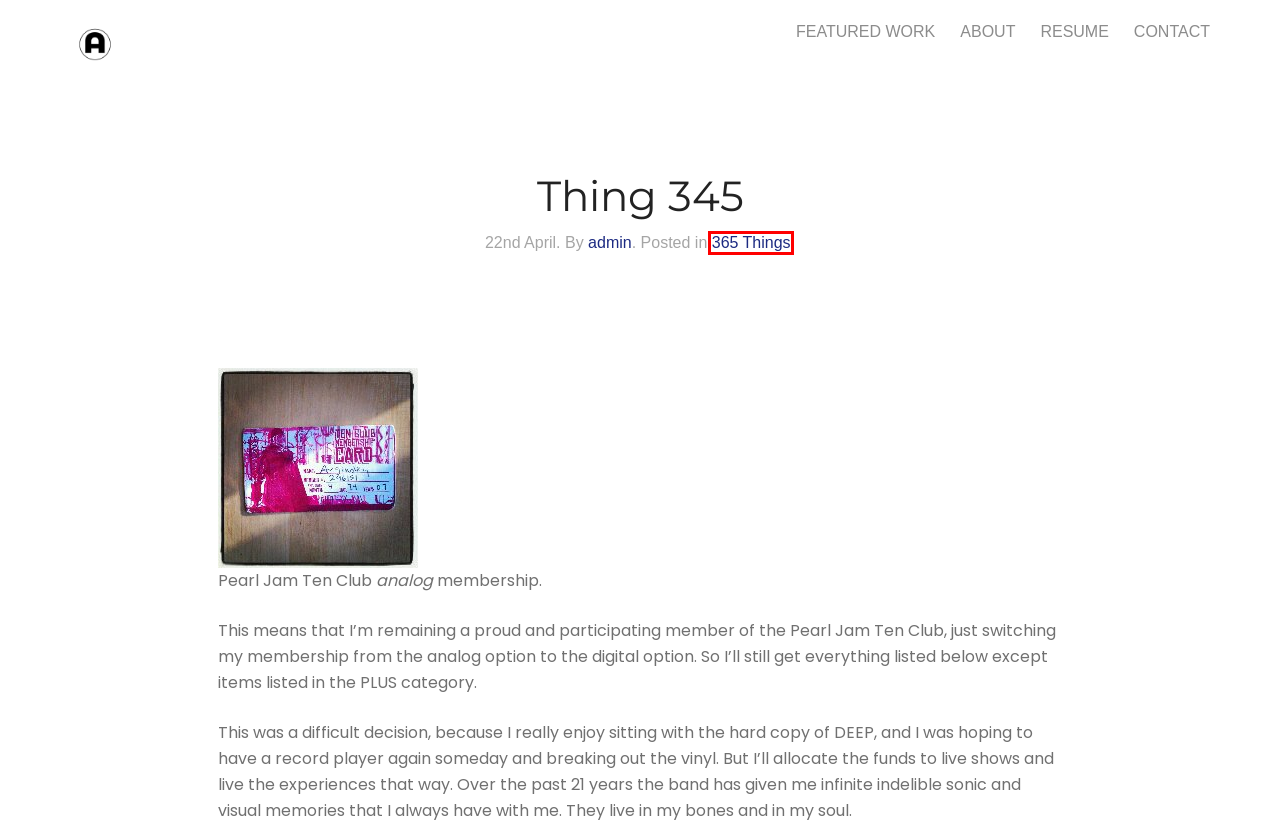Given a screenshot of a webpage featuring a red bounding box, identify the best matching webpage description for the new page after the element within the red box is clicked. Here are the options:
A. ABOUT | MICHAEL ARGINSKY
B. 365 Things | MICHAEL ARGINSKY
C. MICHAEL ARGINSKY
D. Arginsky | MICHAEL ARGINSKY
E. CONTACT | MICHAEL ARGINSKY
F. Thing 344 | MICHAEL ARGINSKY
G. RESUME | MICHAEL ARGINSKY
H. Thing 346 | MICHAEL ARGINSKY

B